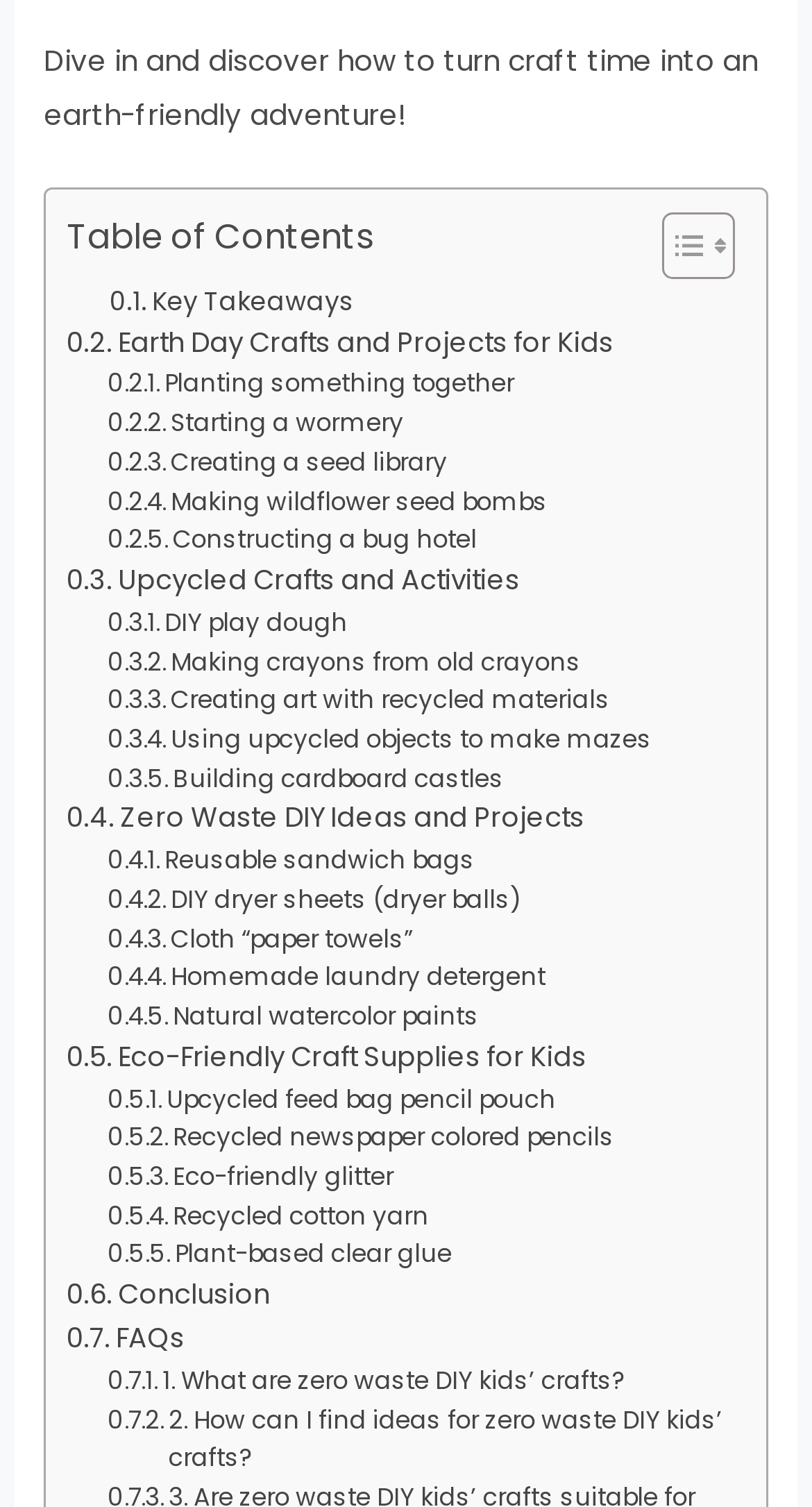Given the element description: "Making wildflower seed bombs", predict the bounding box coordinates of this UI element. The coordinates must be four float numbers between 0 and 1, given as [left, top, right, bottom].

[0.132, 0.32, 0.674, 0.346]